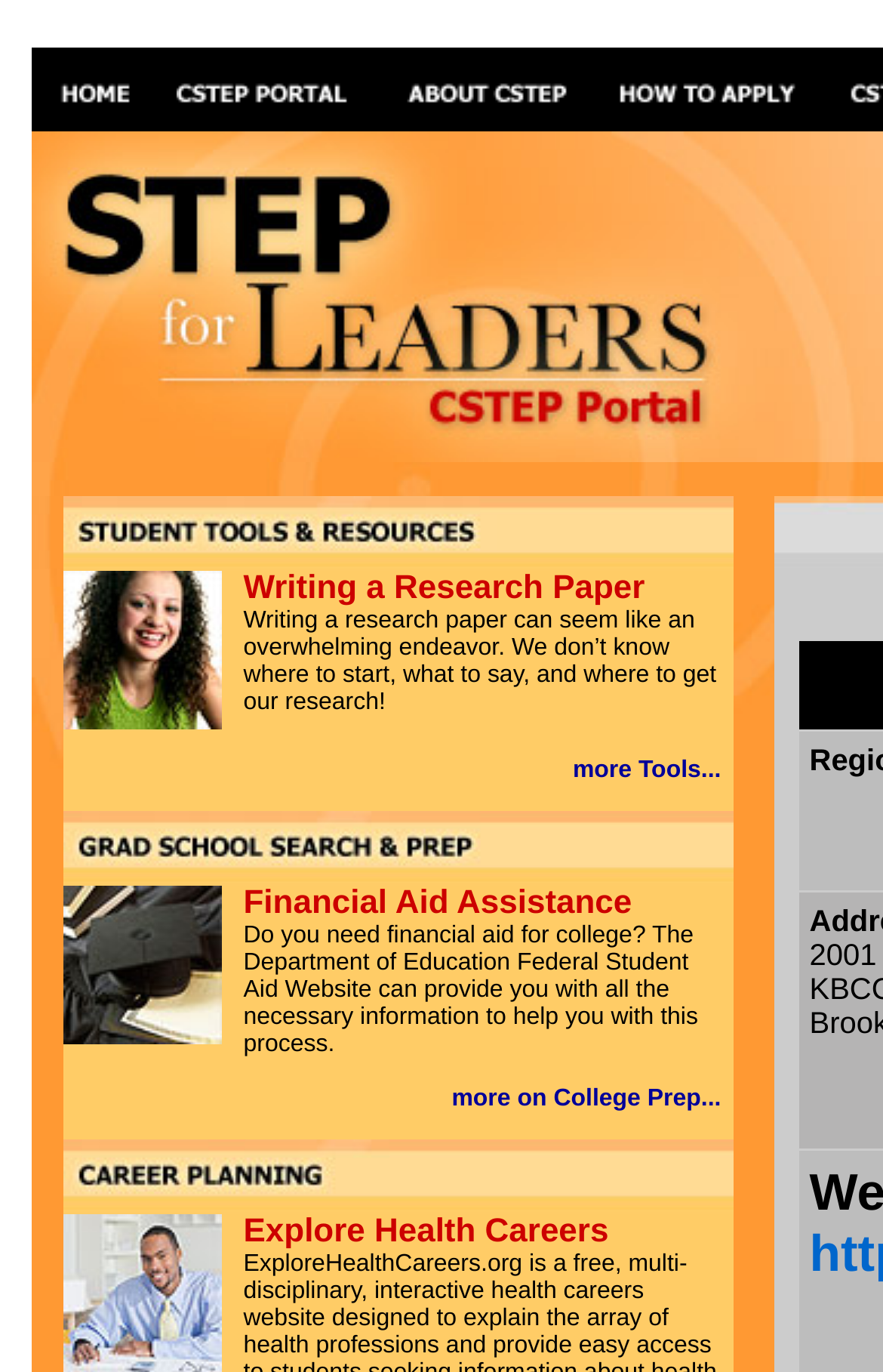What is the title of the third section in the webpage?
Refer to the image and give a detailed answer to the question.

I looked at the webpage and found the third section, which is titled 'Career Planning'.